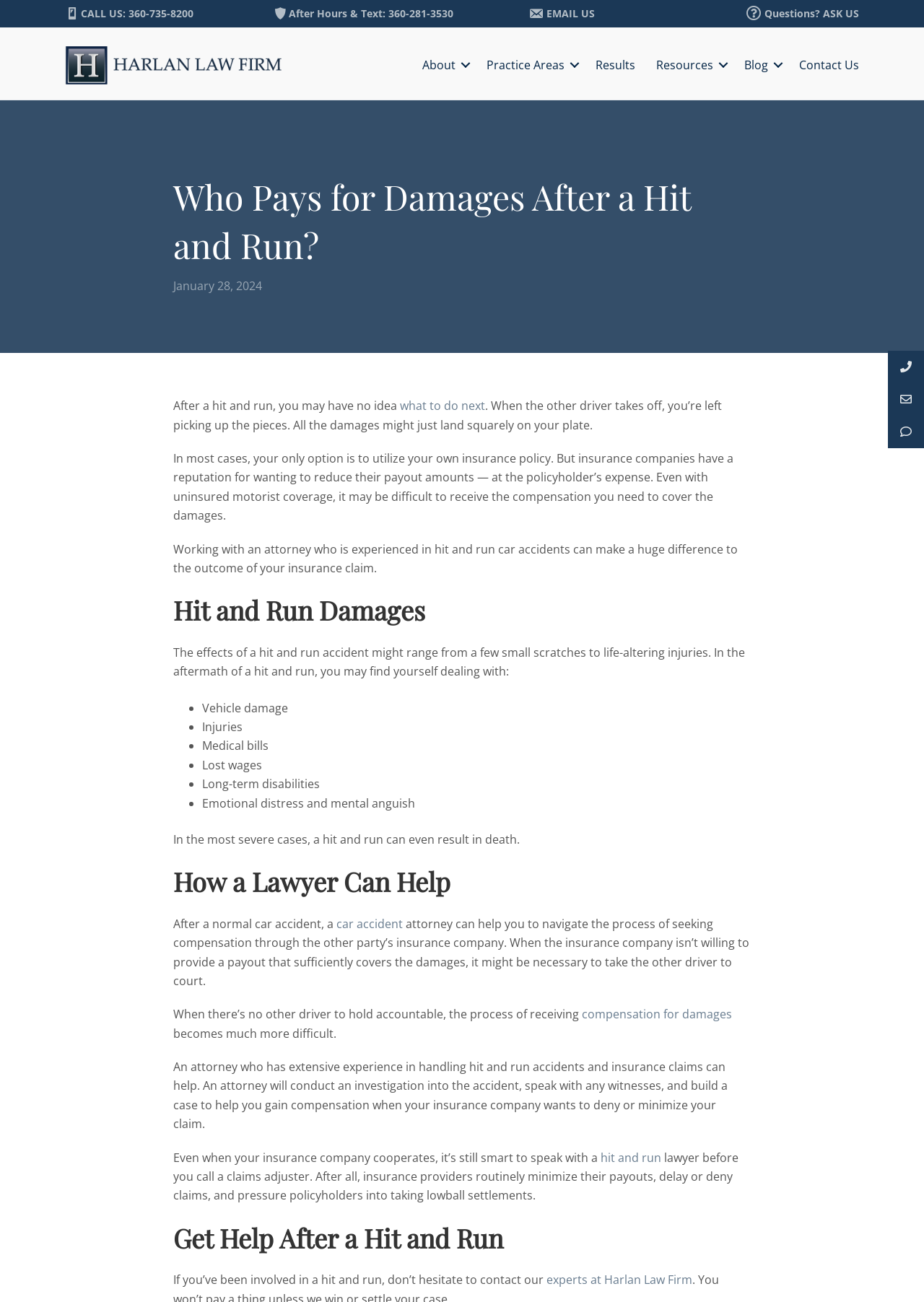Respond to the question below with a single word or phrase:
What is the name of the law firm?

Harlan Law Firm